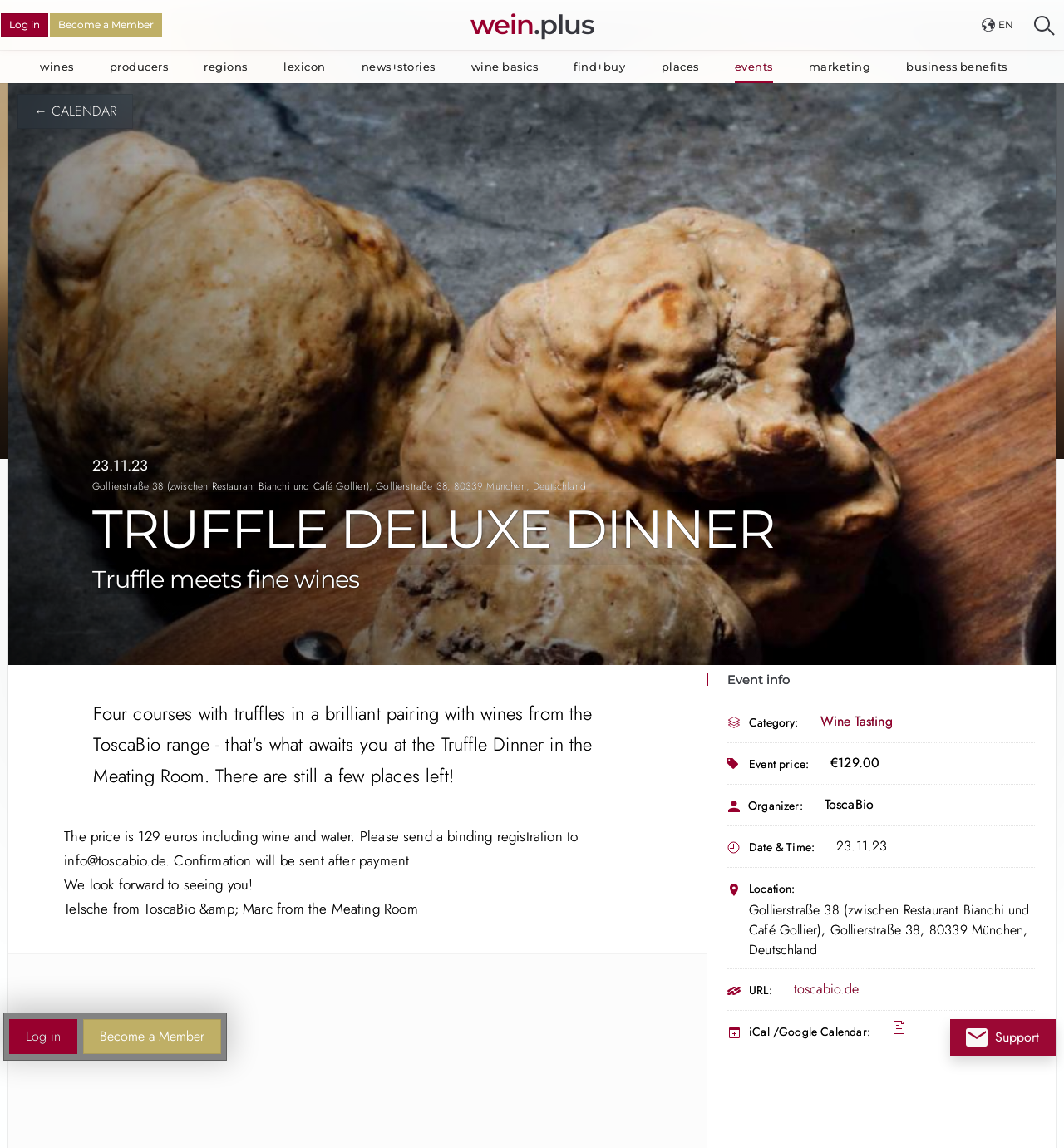Using the details in the image, give a detailed response to the question below:
Where is the event located?

I found the event location by looking at the 'Location:' section, where it provides the address 'Gollierstraße 38 (zwischen Restaurant Bianchi und Café Gollier), Gollierstraße 38, 80339 München, Deutschland'.